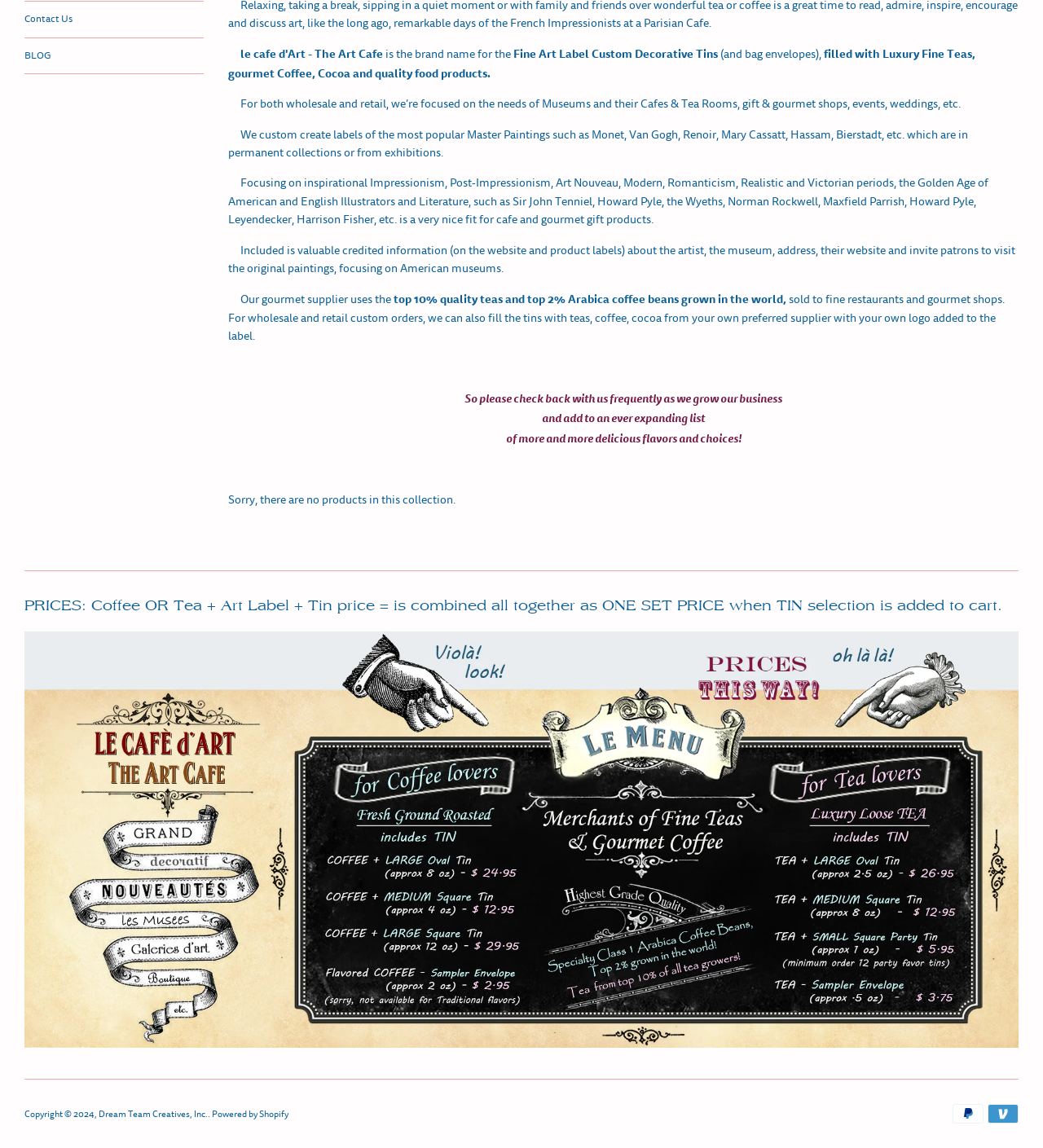Find the bounding box coordinates of the UI element according to this description: "Dream Team Creatives, Inc.".

[0.095, 0.964, 0.199, 0.976]